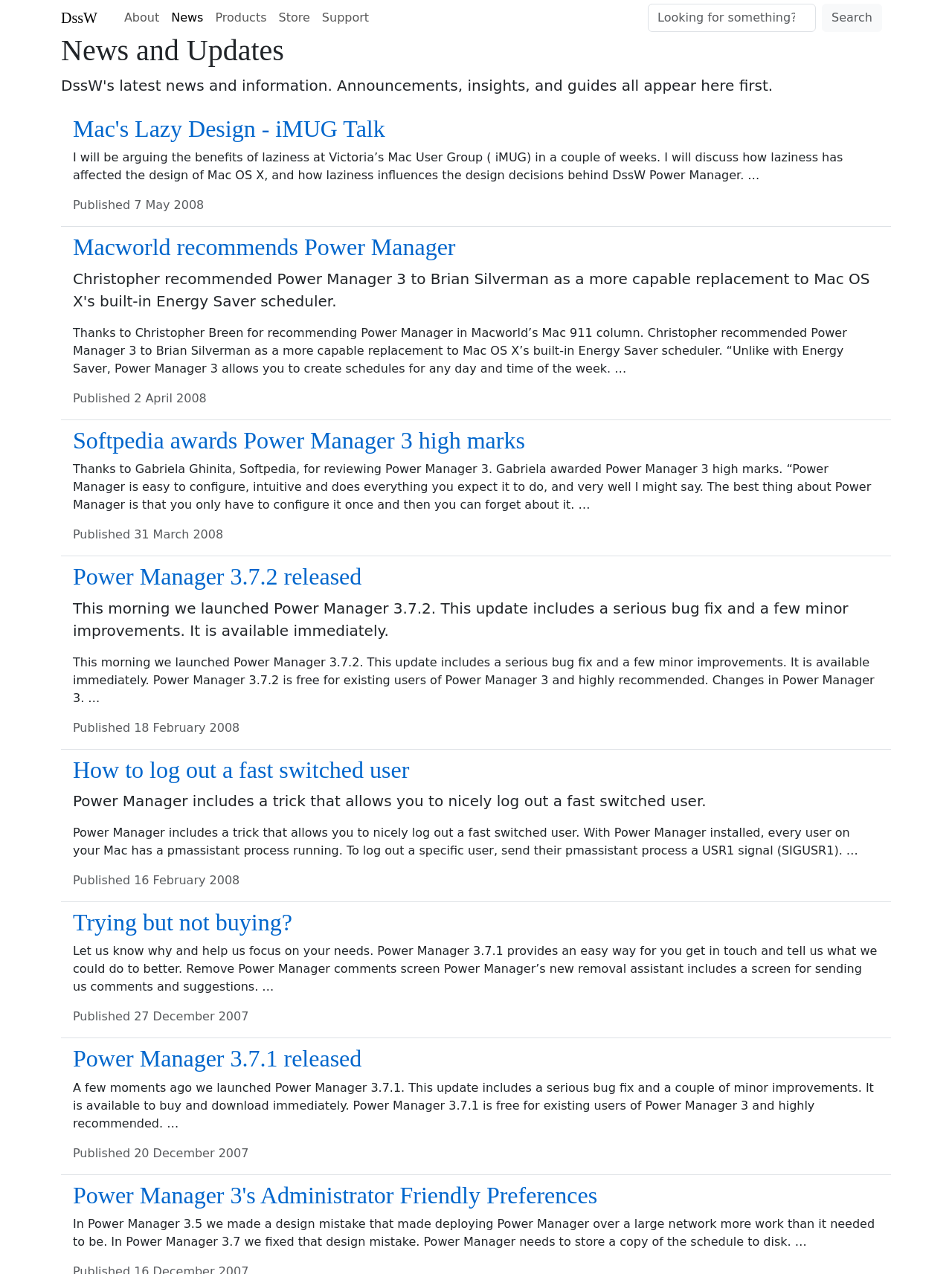What is the topic of the news article 'Mac's Lazy Design - iMUG Talk'?
Please answer the question as detailed as possible.

By reading the description of the news article 'Mac's Lazy Design - iMUG Talk', we can determine that the topic of the article is the design of Mac OS X and how laziness has affected the design decisions behind DssW Power Manager.